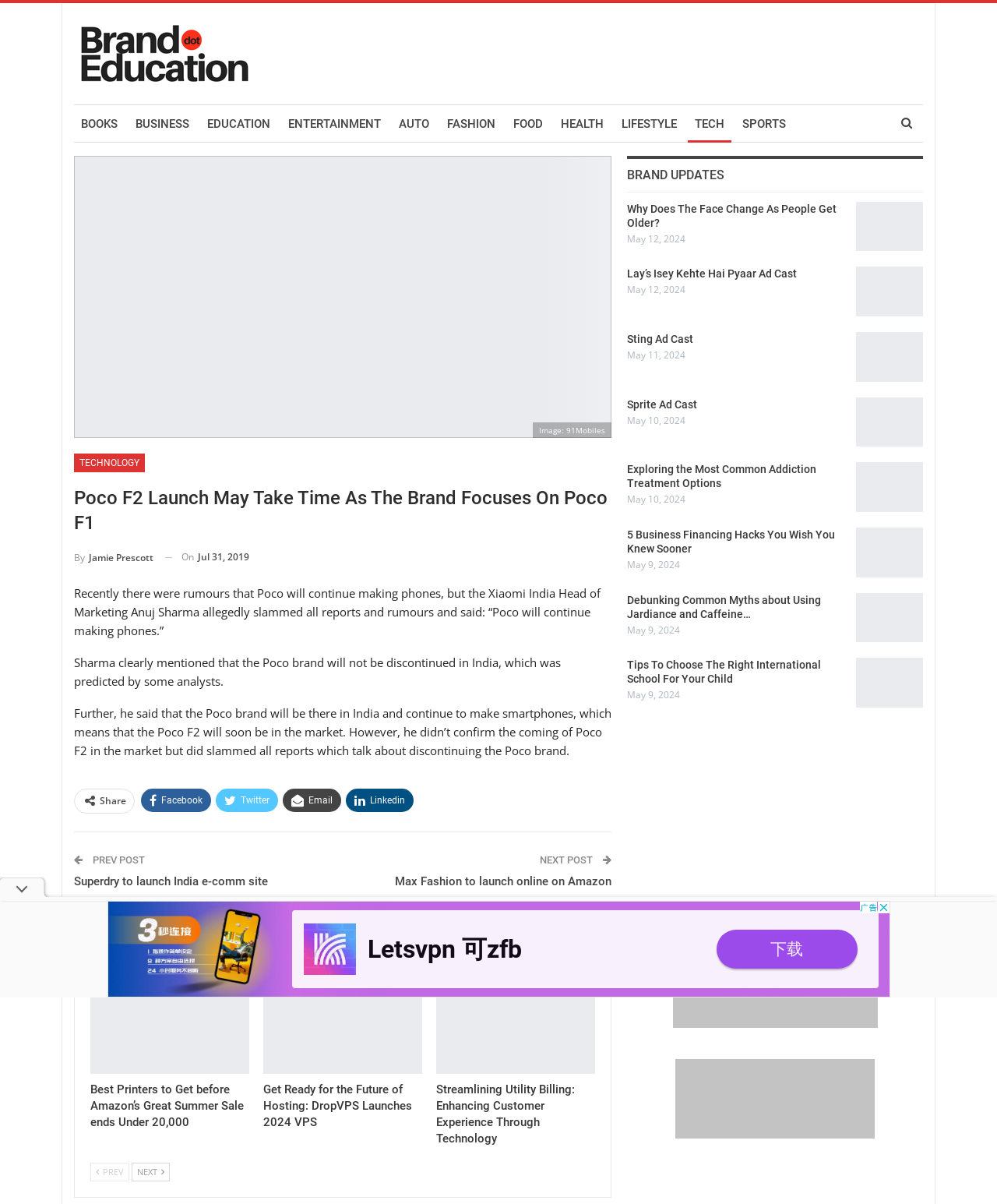Find the bounding box coordinates for the UI element that matches this description: "LIFESTYLE".

[0.616, 0.087, 0.686, 0.118]